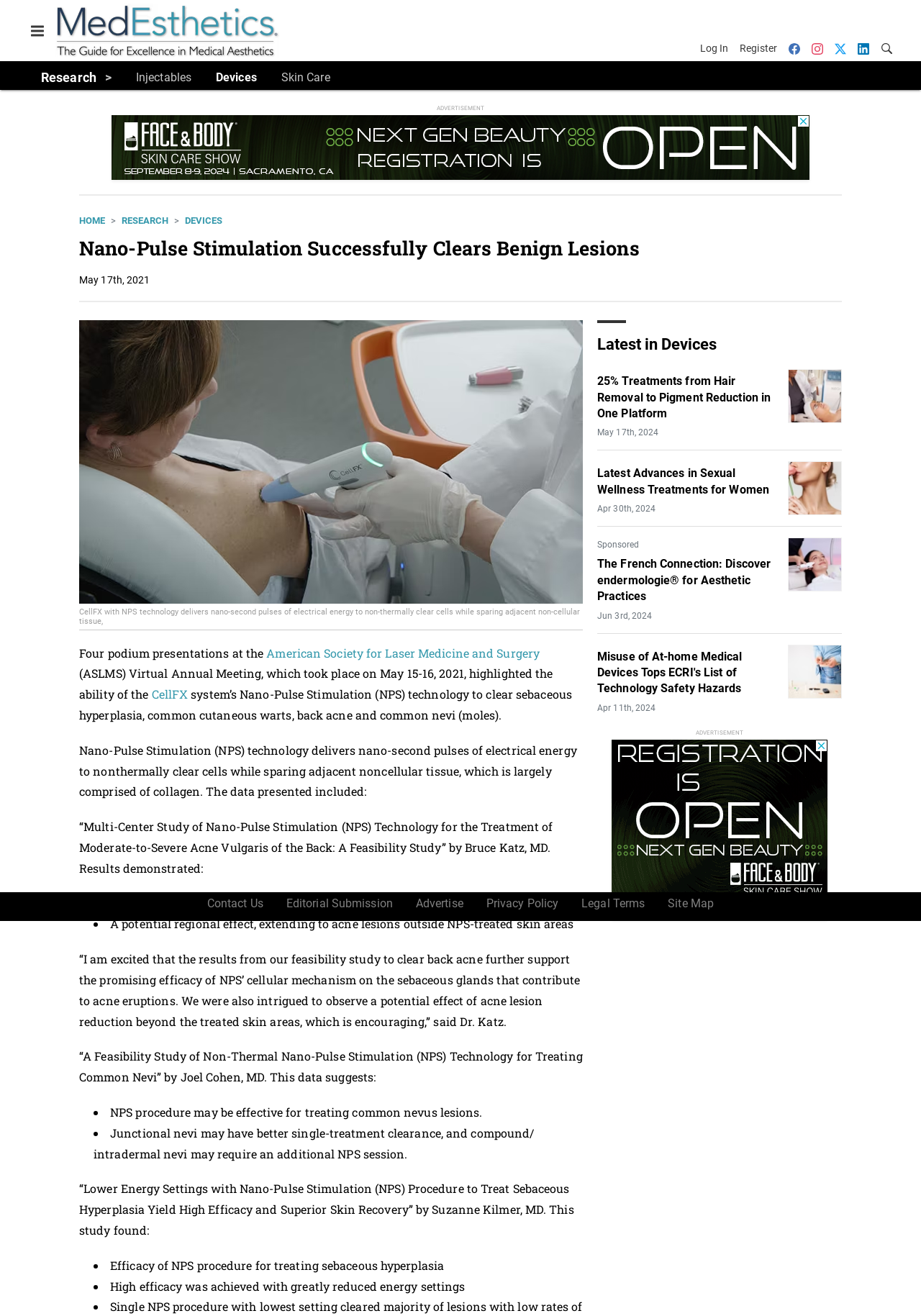What is the name of the doctor who conducted the feasibility study on treating moderate-to-severe acne vulgaris of the back?
Please provide a comprehensive answer to the question based on the webpage screenshot.

The text mentions that the study 'Multi-Center Study of Nano-Pulse Stimulation (NPS) Technology for the Treatment of Moderate-to-Severe Acne Vulgaris of the Back: A Feasibility Study' was conducted by Bruce Katz, MD.